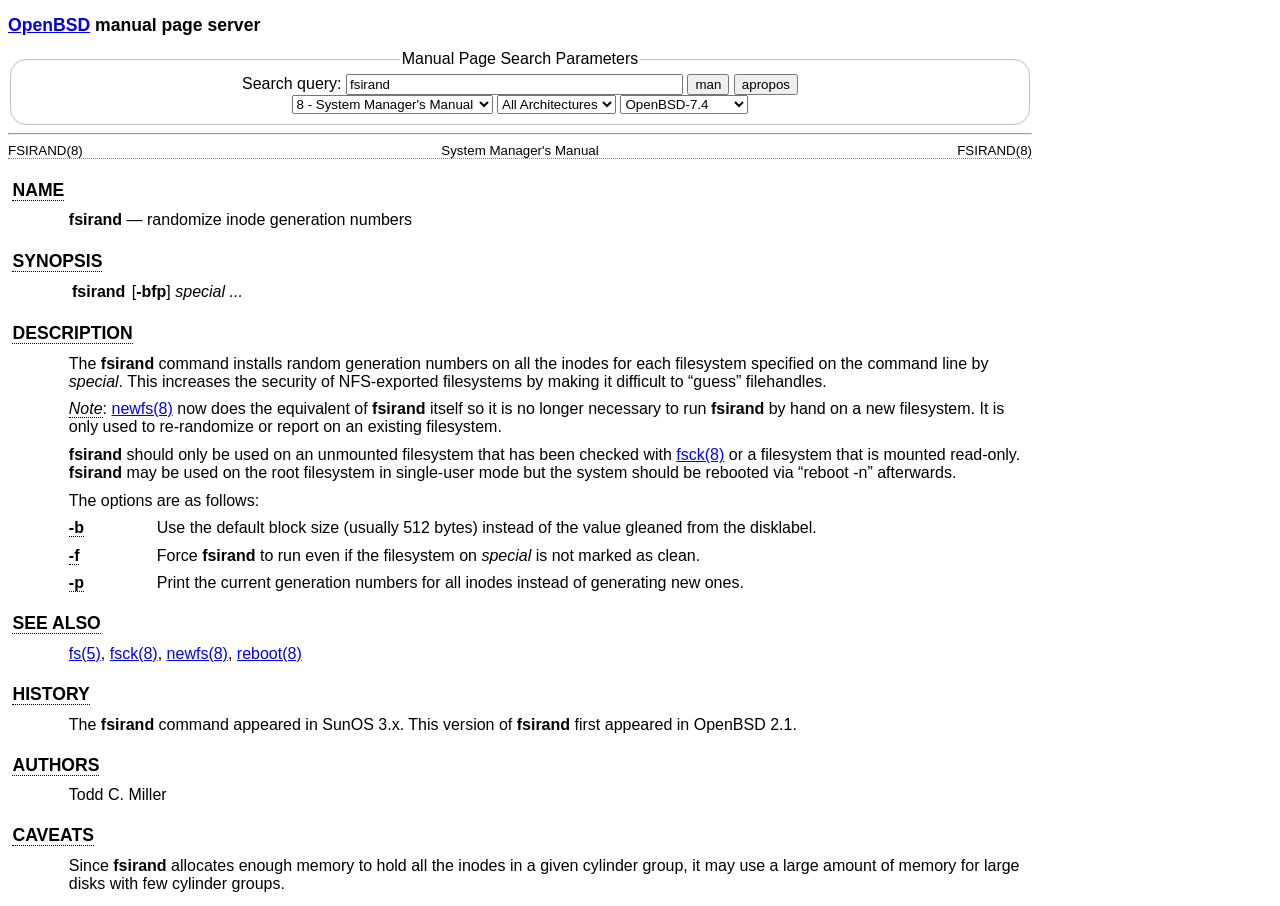Provide a one-word or short-phrase answer to the question:
What is the purpose of the fsirand command?

randomize inode generation numbers